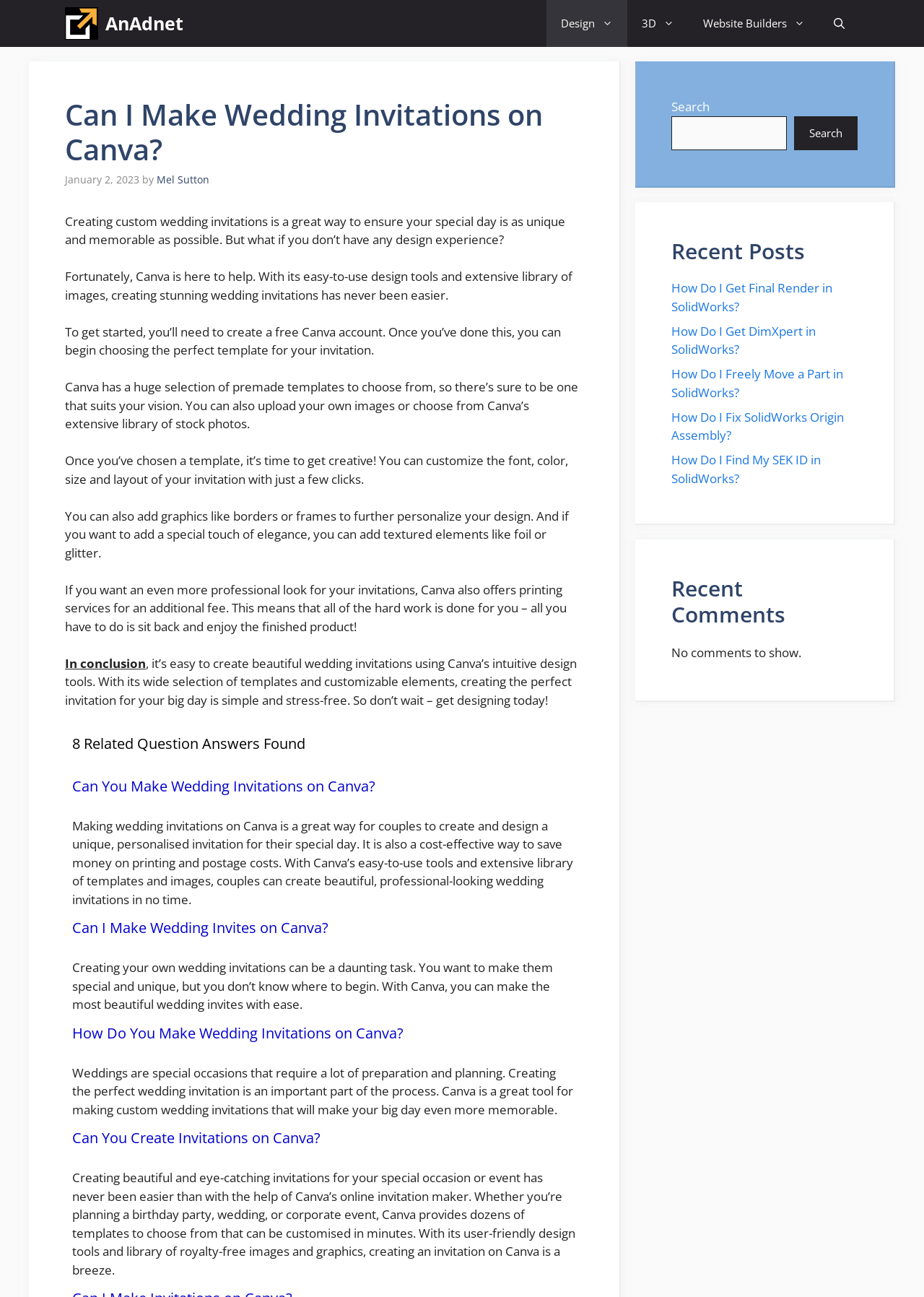Please determine the bounding box coordinates of the clickable area required to carry out the following instruction: "Search for something". The coordinates must be four float numbers between 0 and 1, represented as [left, top, right, bottom].

[0.727, 0.089, 0.852, 0.116]